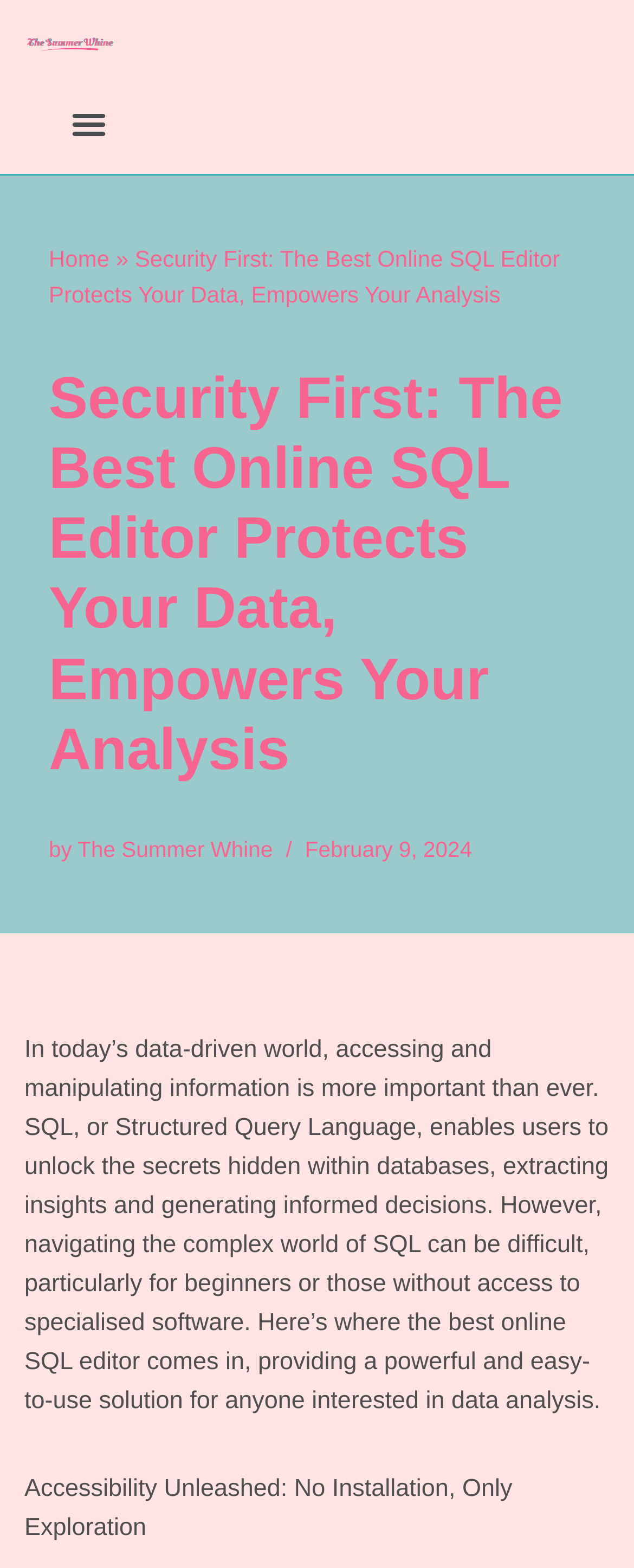Explain the contents of the webpage comprehensively.

The webpage appears to be an article or blog post about the importance of SQL in today's data-driven world. At the top left of the page, there is a link to "Skip to content" and a logo or icon with no text description. Next to the logo, there is a menu toggle button. 

To the right of the logo, there is a navigation menu with a link to "Home" followed by a right-facing arrow symbol. The title of the article, "Security First: The Best Online SQL Editor Protects Your Data, Empowers Your Analysis", is displayed prominently in the top section of the page, with the author's name, "The Summer Whine", and the publication date, "February 9, 2024", written below it.

The main content of the article is divided into two sections. The first section discusses the importance of accessing and manipulating information in today's data-driven world, and how SQL enables users to unlock secrets hidden within databases. The second section, titled "Accessibility Unleashed: No Installation, Only Exploration", is likely to discuss the benefits of using an online SQL editor.